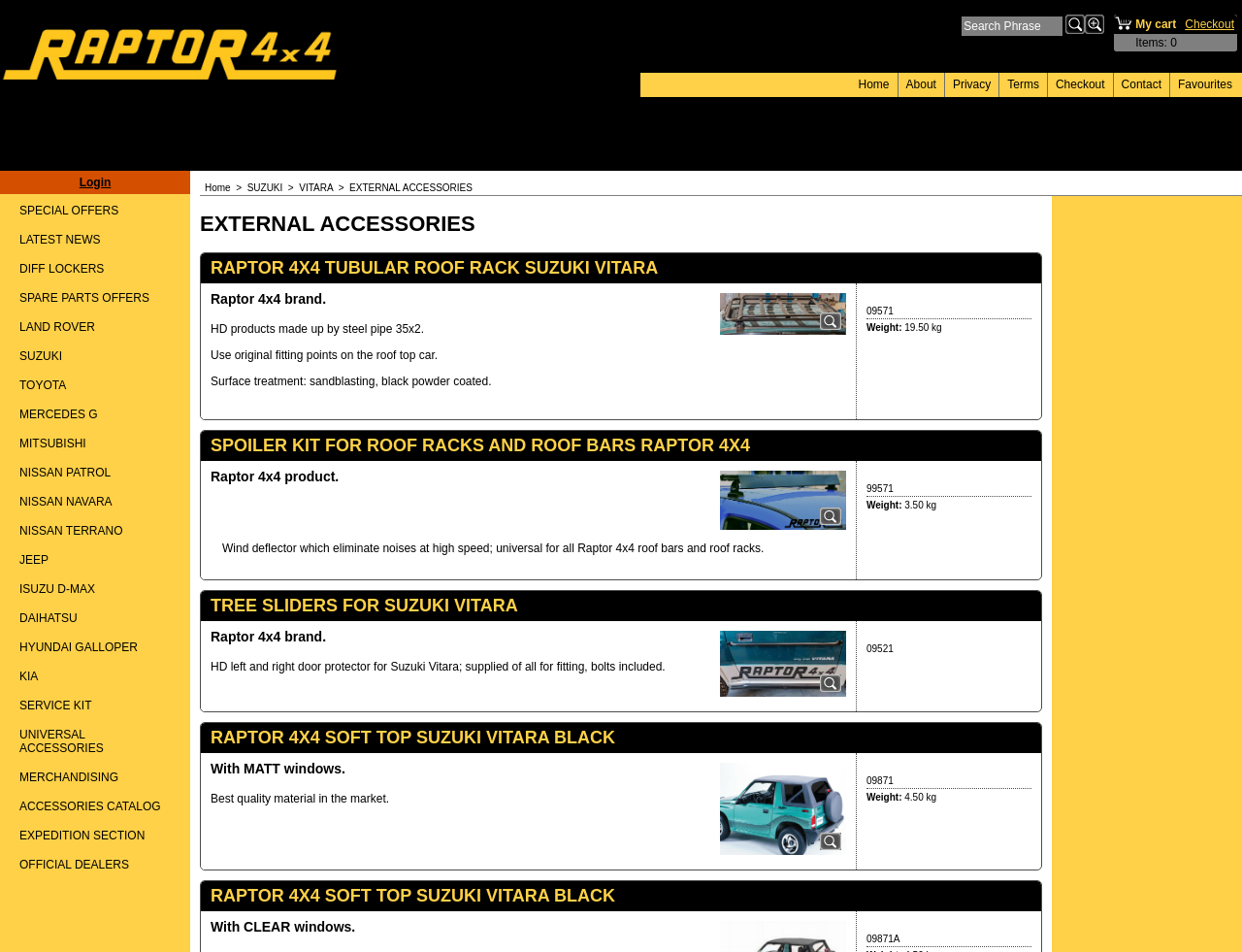Find the bounding box of the element with the following description: "alt="09521" name="IP36057" title="09521"". The coordinates must be four float numbers between 0 and 1, formatted as [left, top, right, bottom].

[0.58, 0.663, 0.681, 0.732]